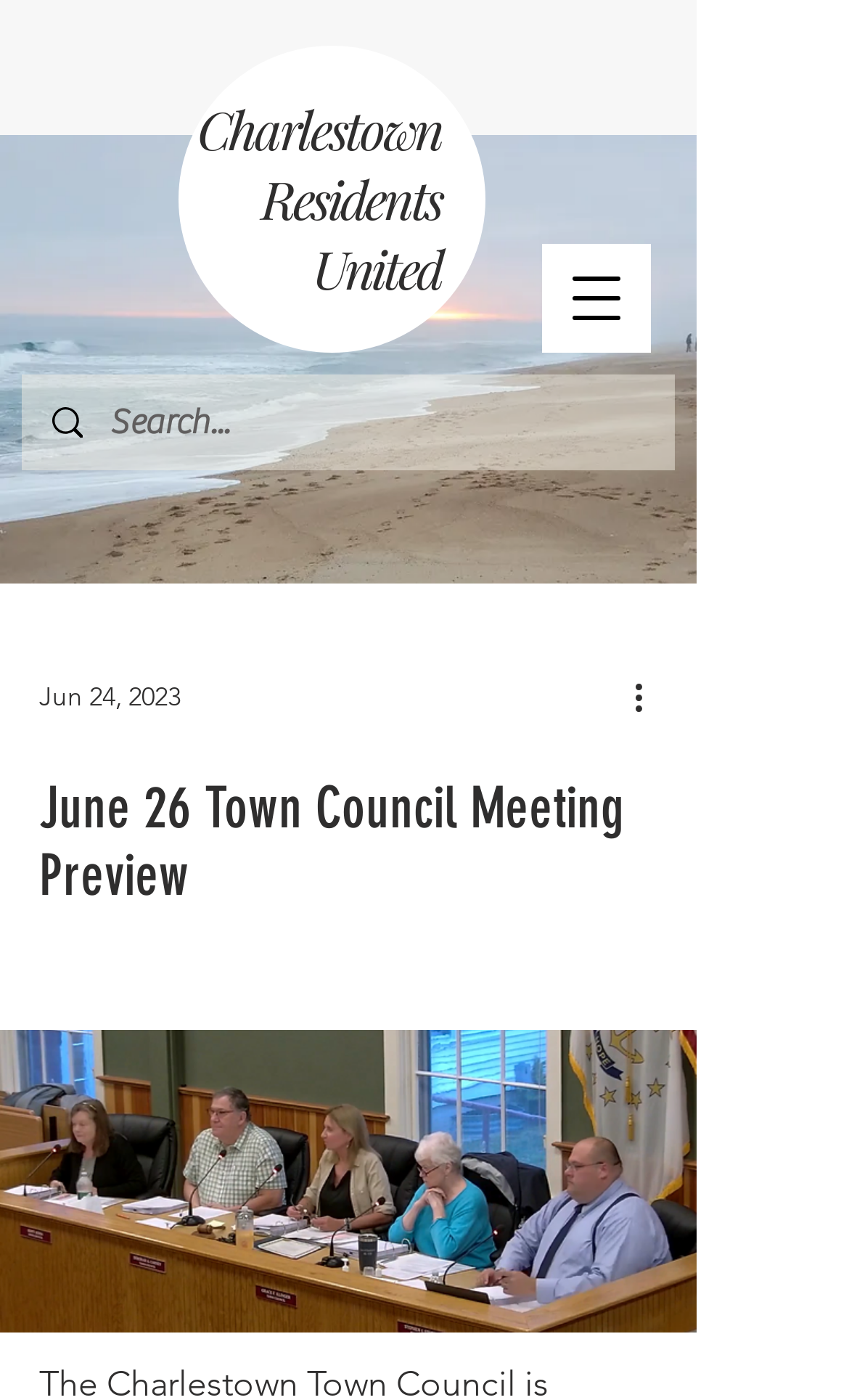Provide a thorough summary of the webpage.

The webpage appears to be a preview of a town council meeting, specifically the Charlestown Town Council meeting on June 26. At the top of the page, there is a heading that reads "Charlestown Residents United" with a link to the same name. Below this, there is a button to open a navigation menu.

On the left side of the page, there is a search bar with a magnifying glass icon and a placeholder text "Search...". Above the search bar, there is a date "Jun 24, 2023" and a button labeled "More actions" with an icon. 

To the right of the search bar, there is a large heading that reads "June 26 Town Council Meeting Preview". Below this heading, there is a large image that takes up most of the page's width. The image is likely a photo or graphic related to the town council meeting.

At the very bottom of the page, there is a button with no label, but it may be a call-to-action button related to the meeting. Overall, the page seems to be providing information and resources related to the upcoming town council meeting.